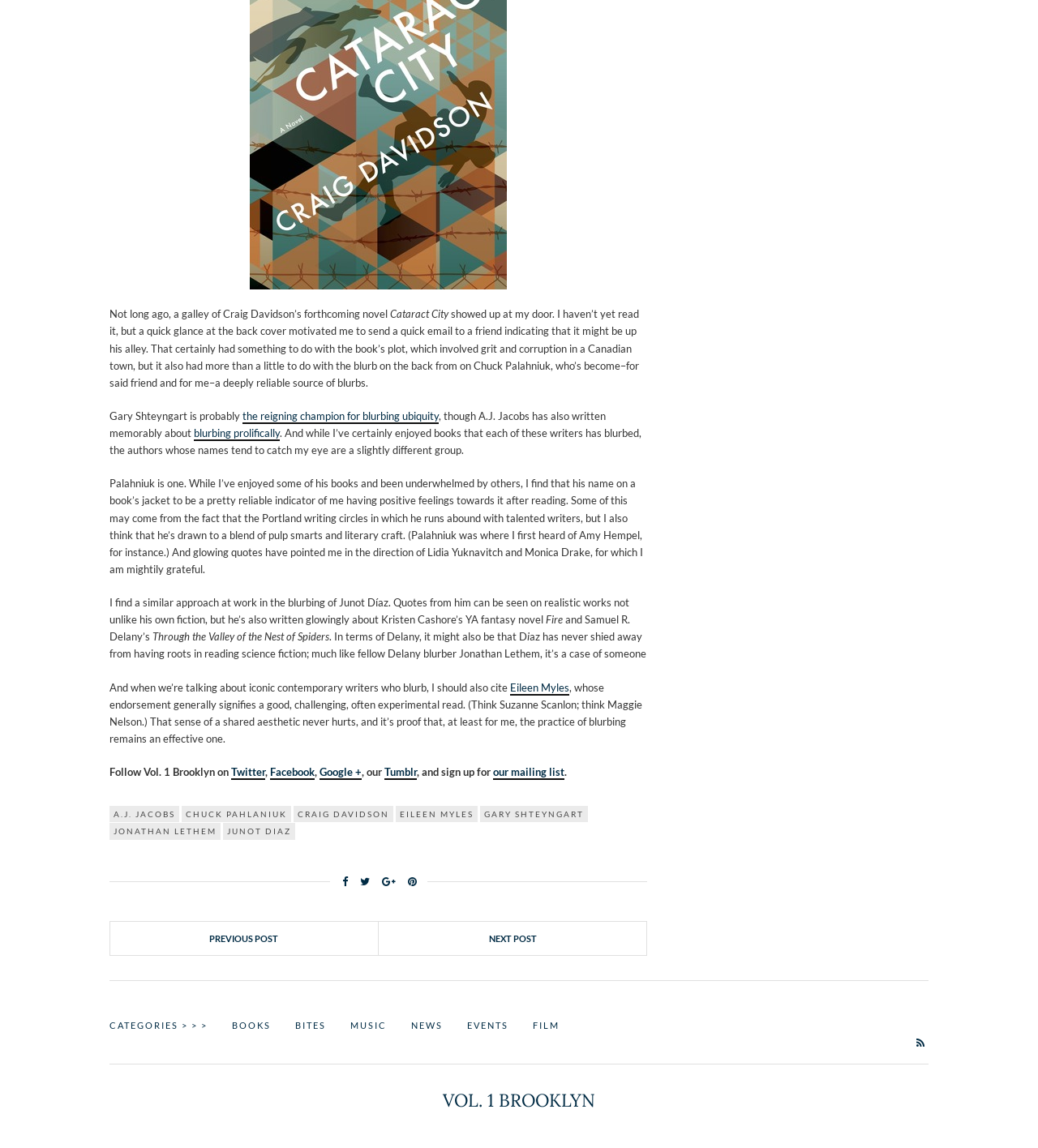Provide the bounding box coordinates of the section that needs to be clicked to accomplish the following instruction: "Read the article about Chuck Palahniuk."

[0.175, 0.702, 0.28, 0.716]